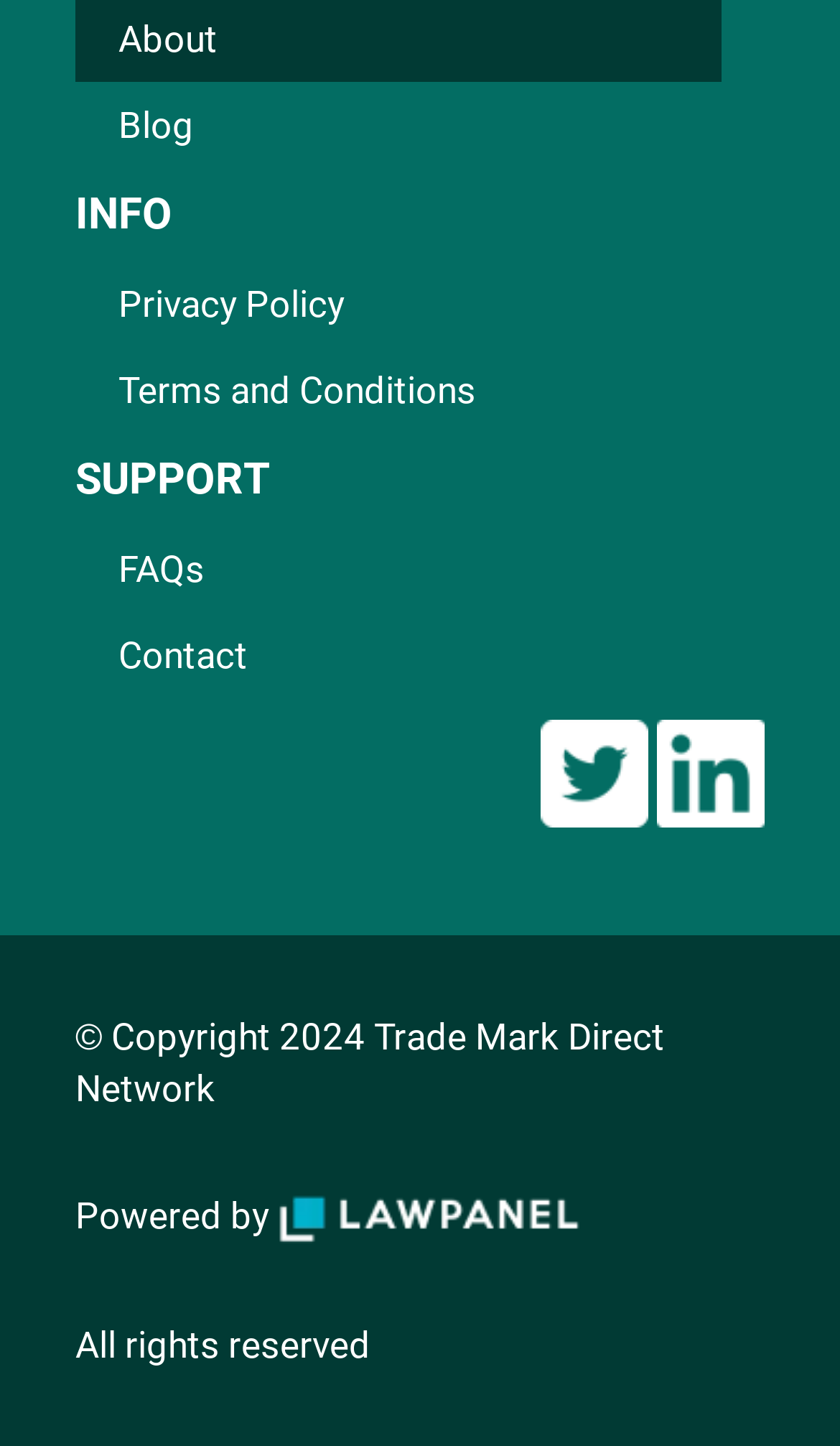Find the bounding box coordinates of the element to click in order to complete the given instruction: "contact us."

[0.141, 0.438, 0.295, 0.468]